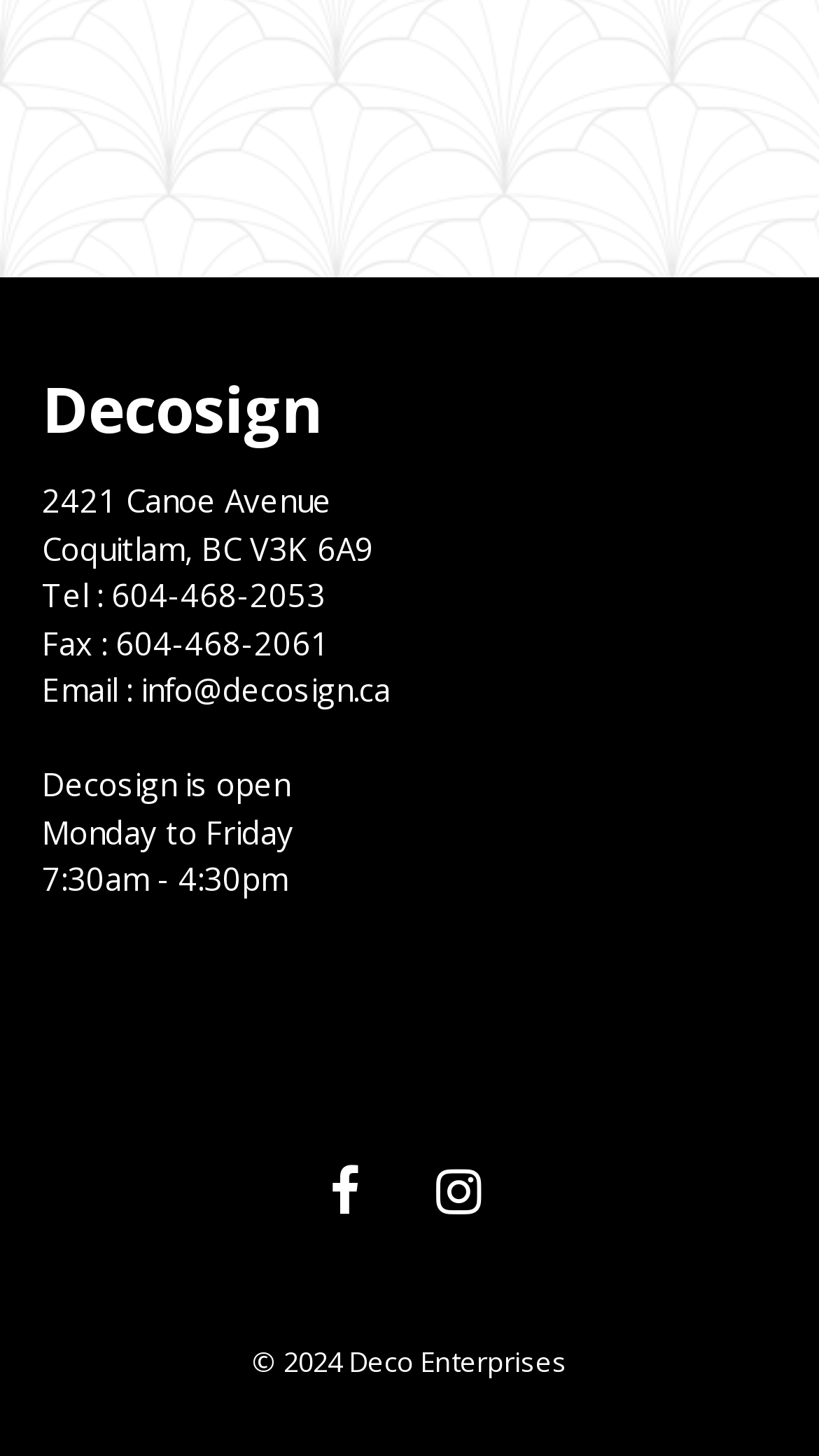Please provide the bounding box coordinate of the region that matches the element description: aria-label="Facebook" title="Facebook". Coordinates should be in the format (top-left x, top-left y, bottom-right x, bottom-right y) and all values should be between 0 and 1.

[0.362, 0.786, 0.479, 0.852]